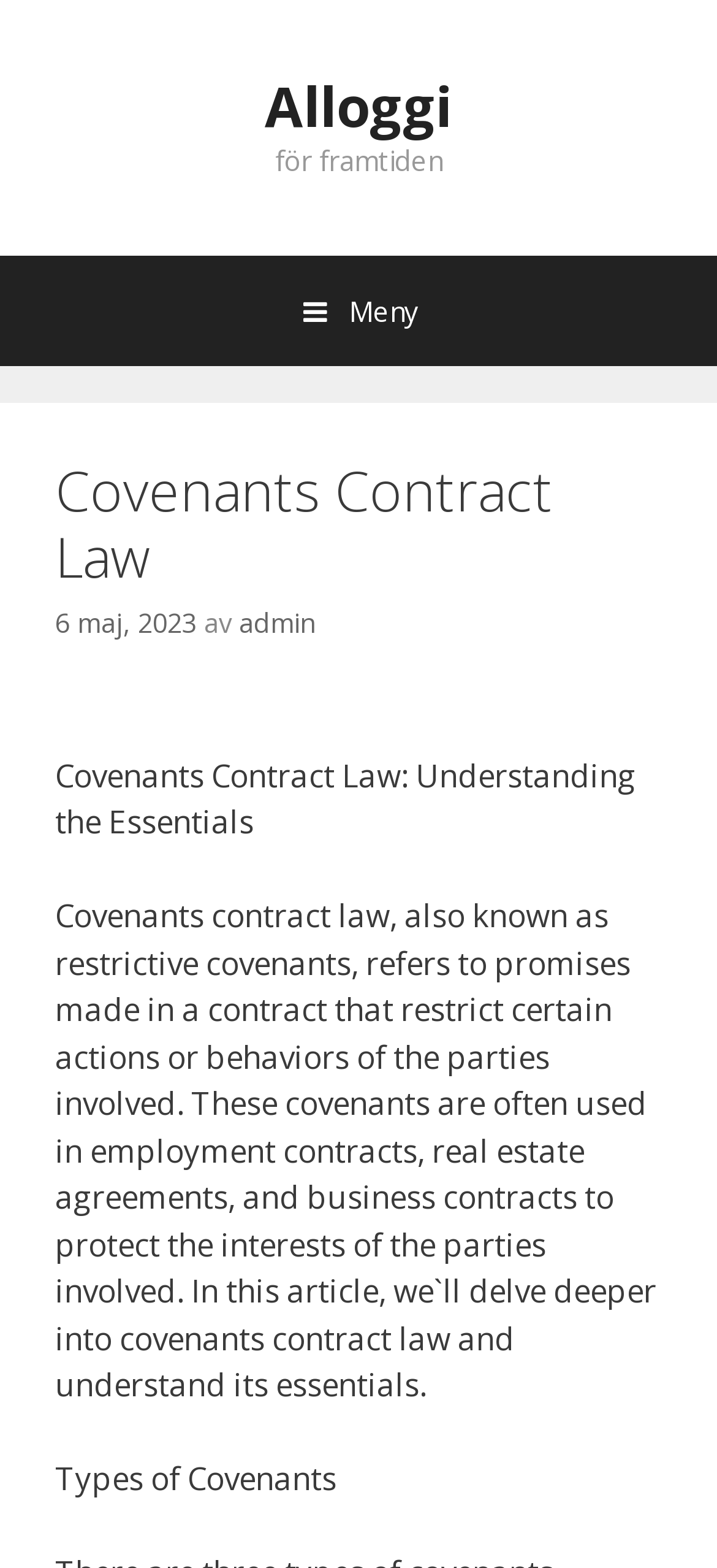What is the date of the article?
Answer the question using a single word or phrase, according to the image.

6 maj, 2023